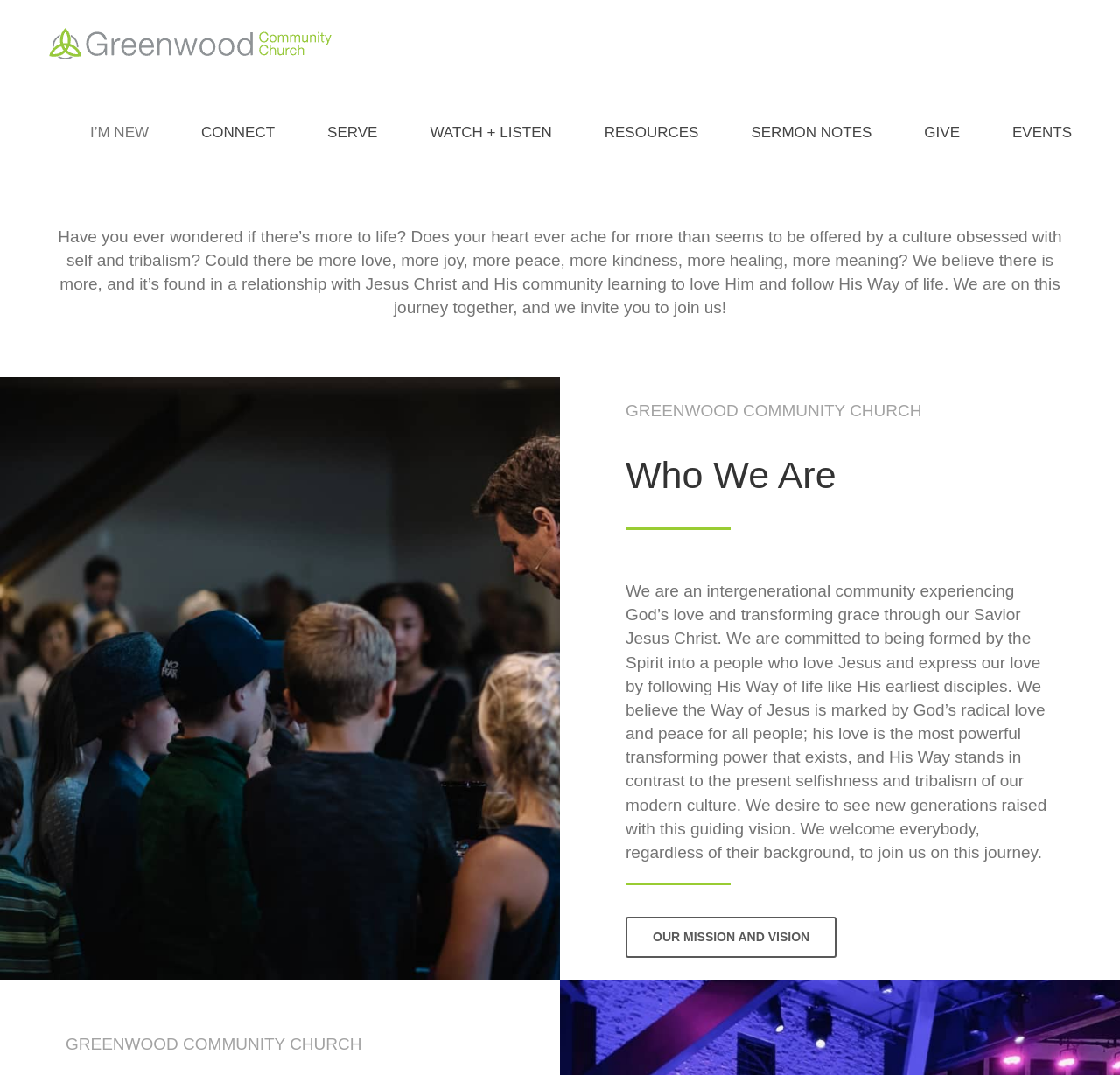Identify the bounding box coordinates of the area that should be clicked in order to complete the given instruction: "Click the 'EVENTS' link". The bounding box coordinates should be four float numbers between 0 and 1, i.e., [left, top, right, bottom].

[0.904, 0.082, 0.957, 0.164]